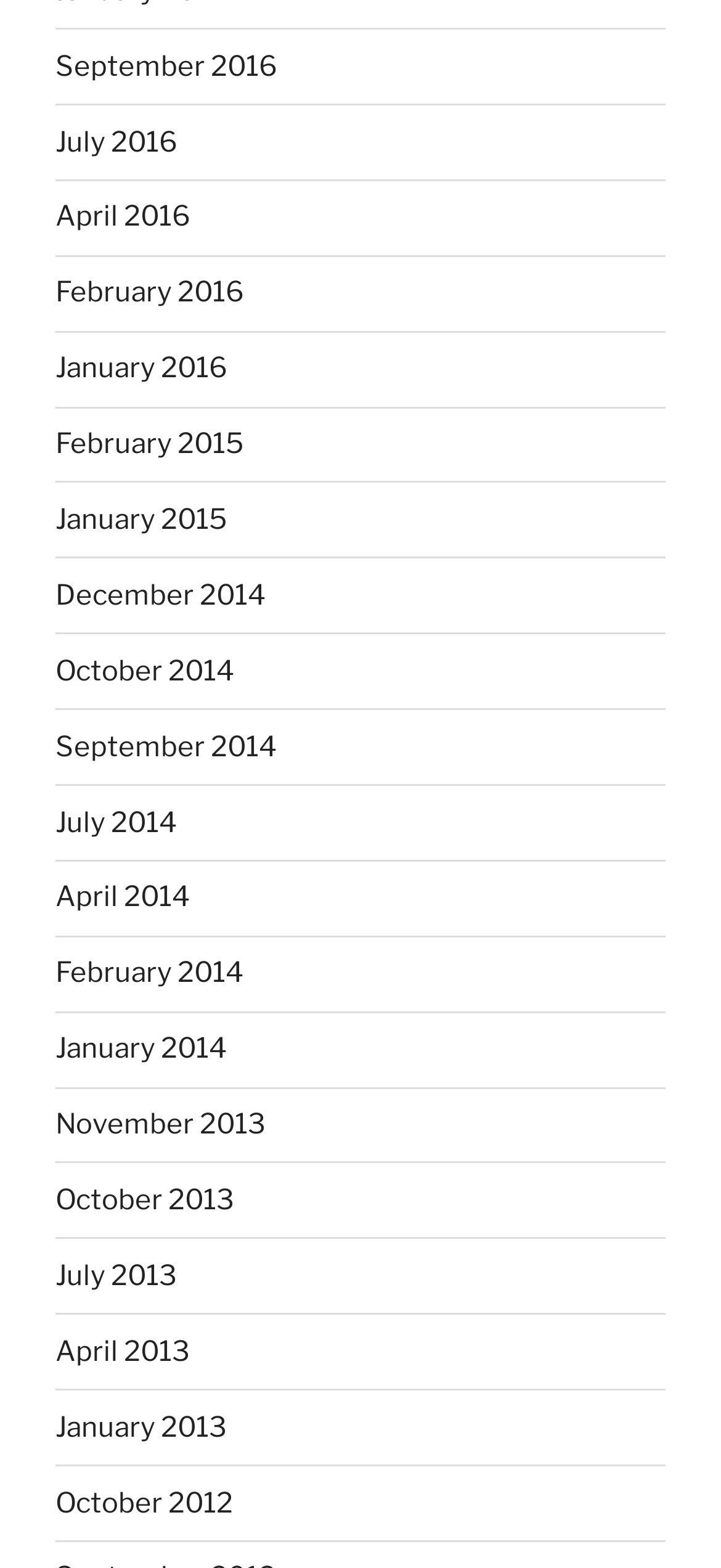Please determine the bounding box coordinates of the clickable area required to carry out the following instruction: "view July 2014". The coordinates must be four float numbers between 0 and 1, represented as [left, top, right, bottom].

[0.077, 0.514, 0.246, 0.535]